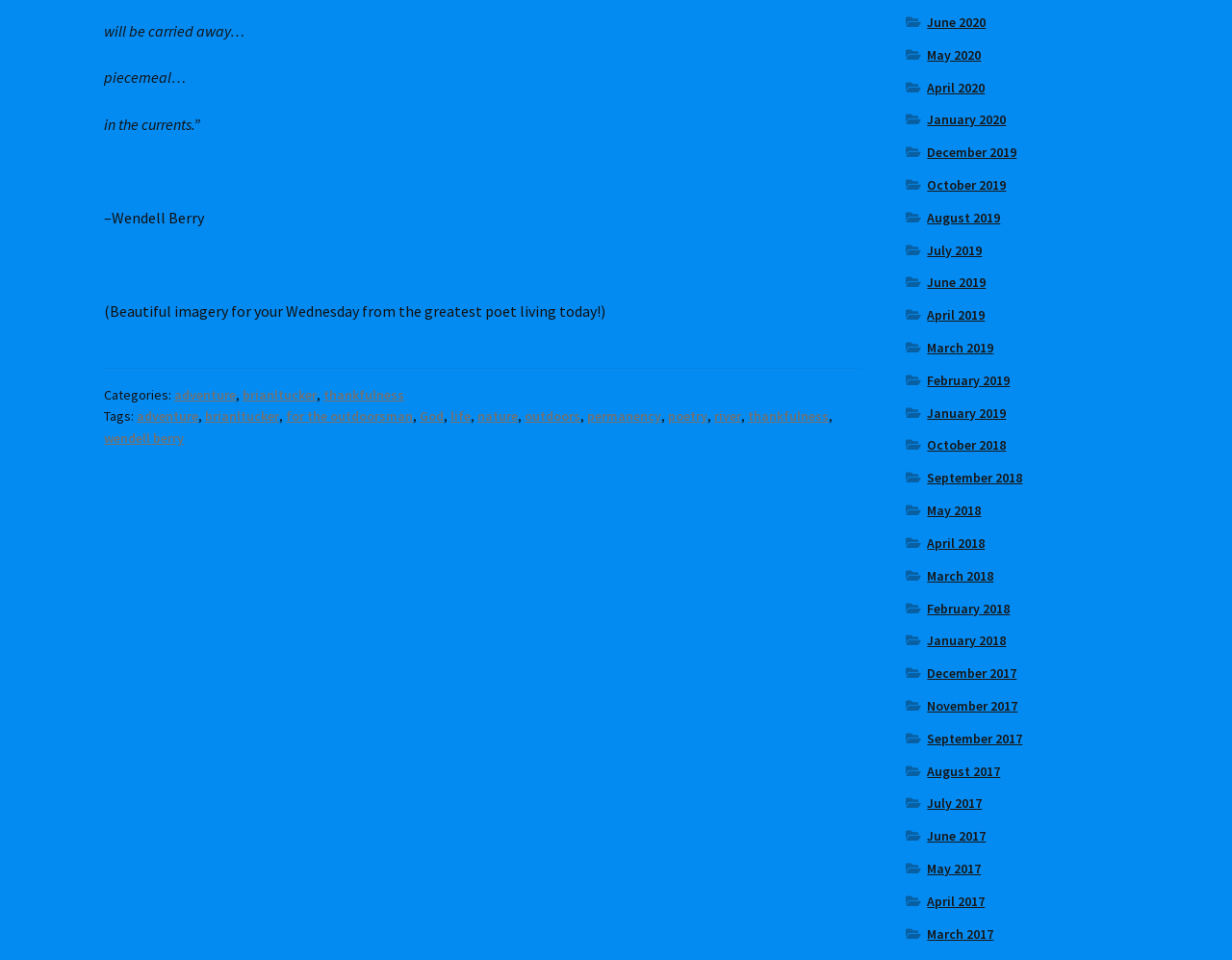Identify the bounding box coordinates of the region that needs to be clicked to carry out this instruction: "Read poetry by Wendell Berry". Provide these coordinates as four float numbers ranging from 0 to 1, i.e., [left, top, right, bottom].

[0.084, 0.447, 0.149, 0.465]